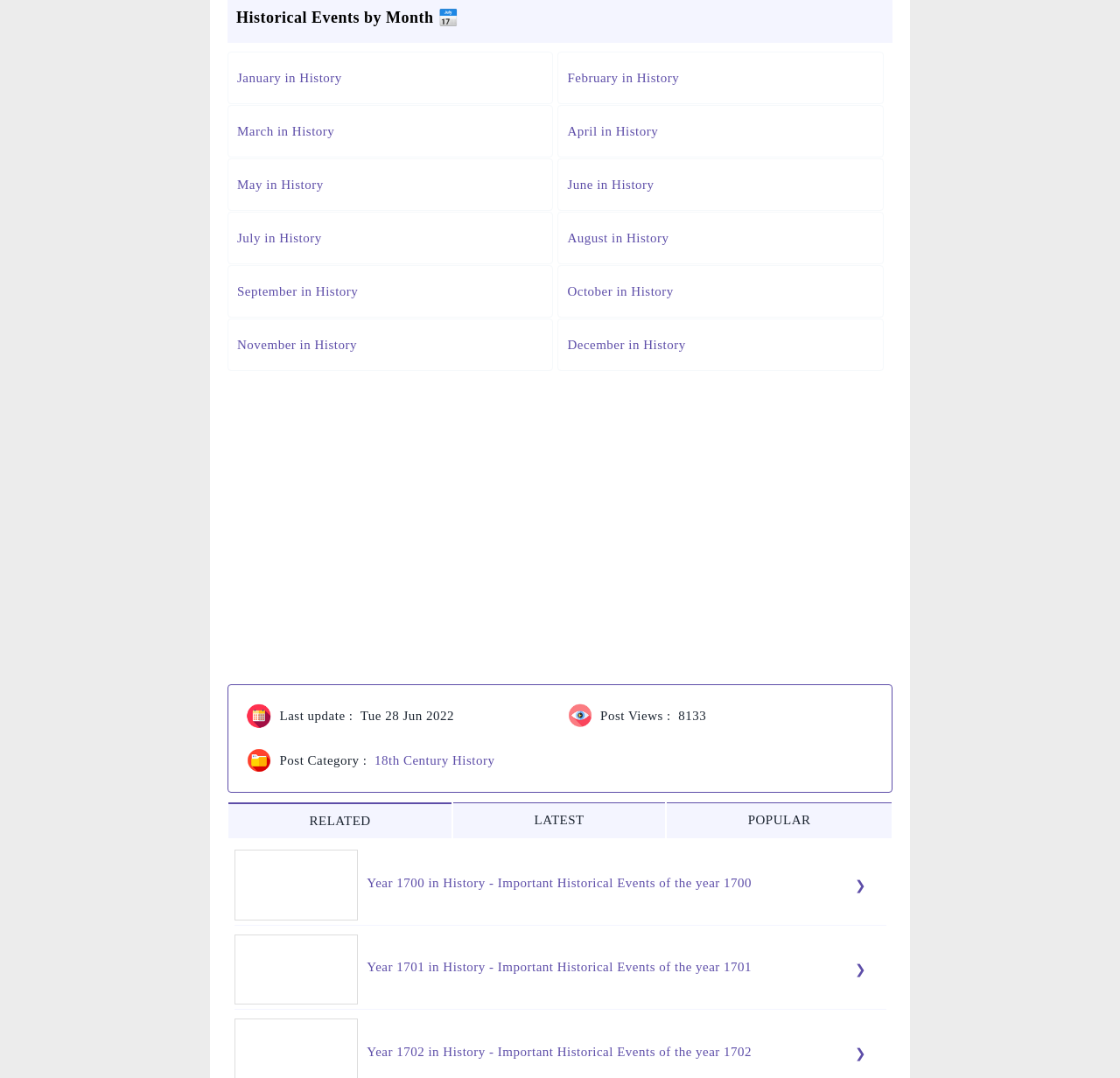Please identify the bounding box coordinates of the element on the webpage that should be clicked to follow this instruction: "Switch to LATEST tab". The bounding box coordinates should be given as four float numbers between 0 and 1, formatted as [left, top, right, bottom].

[0.405, 0.744, 0.594, 0.778]